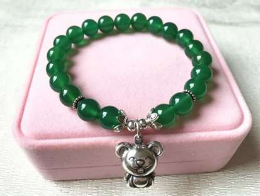Break down the image into a detailed narrative.

This exquisite bracelet features vibrant green agate beads expertly crafted to create a striking piece of jewelry. Adorning the bracelet is a charming silver bear charm, adding a playful touch to its elegance. The bracelet is displayed on a soft, pink velvet cushion within a beautifully designed box, highlighting its appeal as a thoughtful gift or a personal treasure. Perfect for those who appreciate unique designs, this piece also embodies the qualities associated with green agate, such as good health and beauty. Ideal for accessorizing any outfit or for a special occasion.